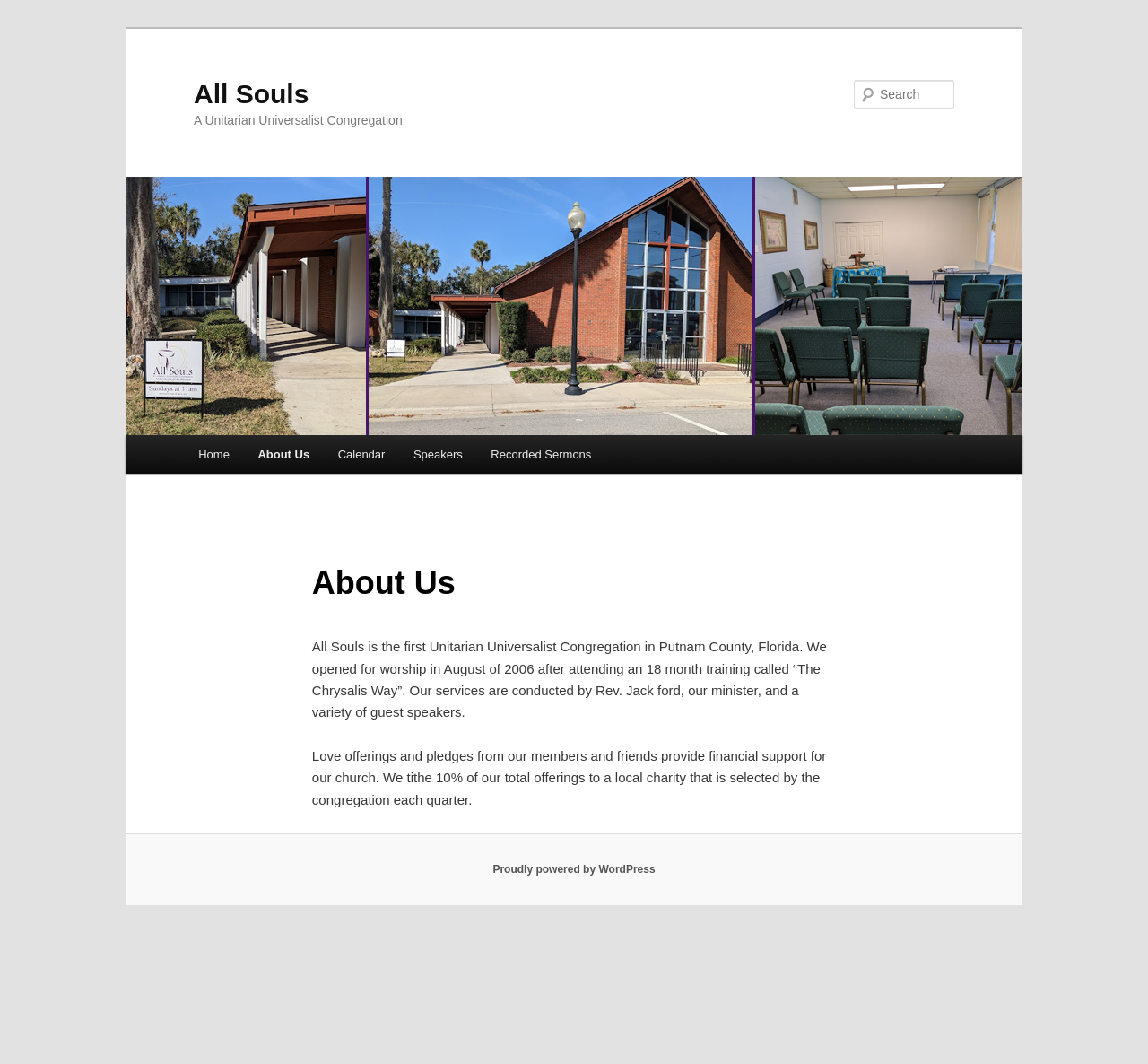Locate the UI element described by Places for Play Photo Exhibition and provide its bounding box coordinates. Use the format (top-left x, top-left y, bottom-right x, bottom-right y) with all values as floating point numbers between 0 and 1.

None